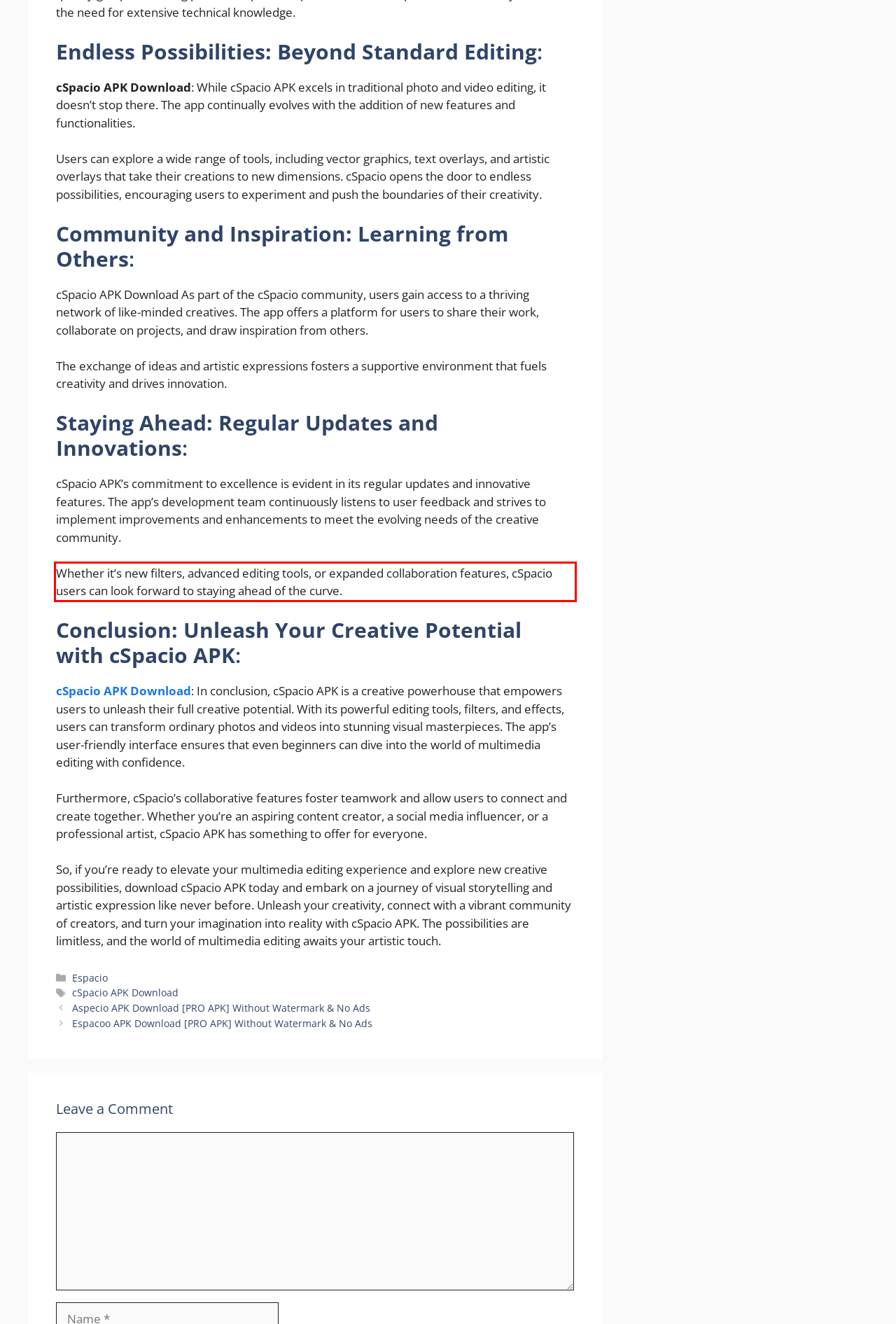Identify the text inside the red bounding box on the provided webpage screenshot by performing OCR.

Whether it’s new filters, advanced editing tools, or expanded collaboration features, cSpacio users can look forward to staying ahead of the curve.